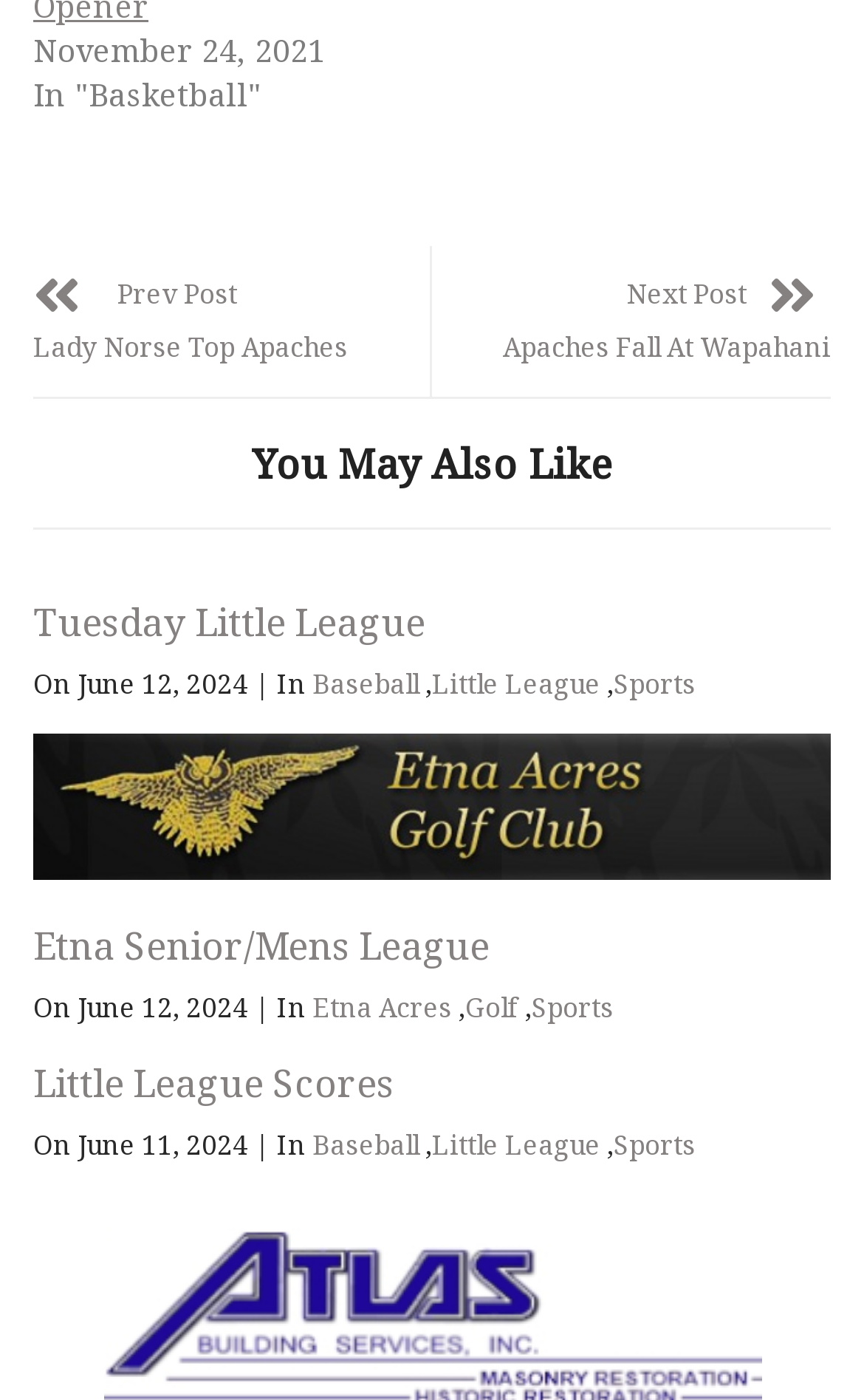Identify the coordinates of the bounding box for the element that must be clicked to accomplish the instruction: "Click on 'OUTSIDE THE COUNTY'".

[0.108, 0.054, 0.892, 0.156]